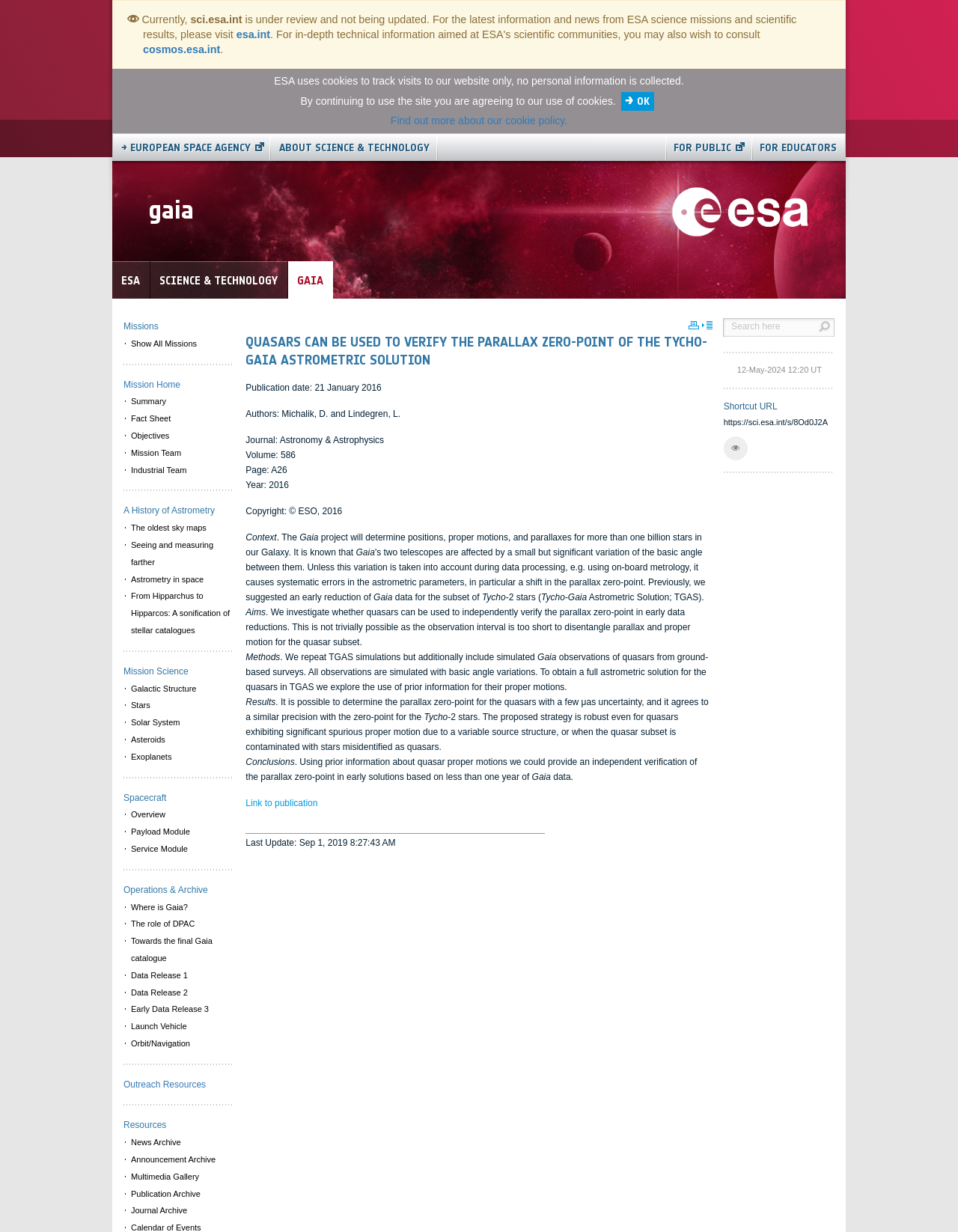Find the bounding box coordinates for the element that must be clicked to complete the instruction: "Read the publication about quasars". The coordinates should be four float numbers between 0 and 1, indicated as [left, top, right, bottom].

[0.257, 0.27, 0.743, 0.299]